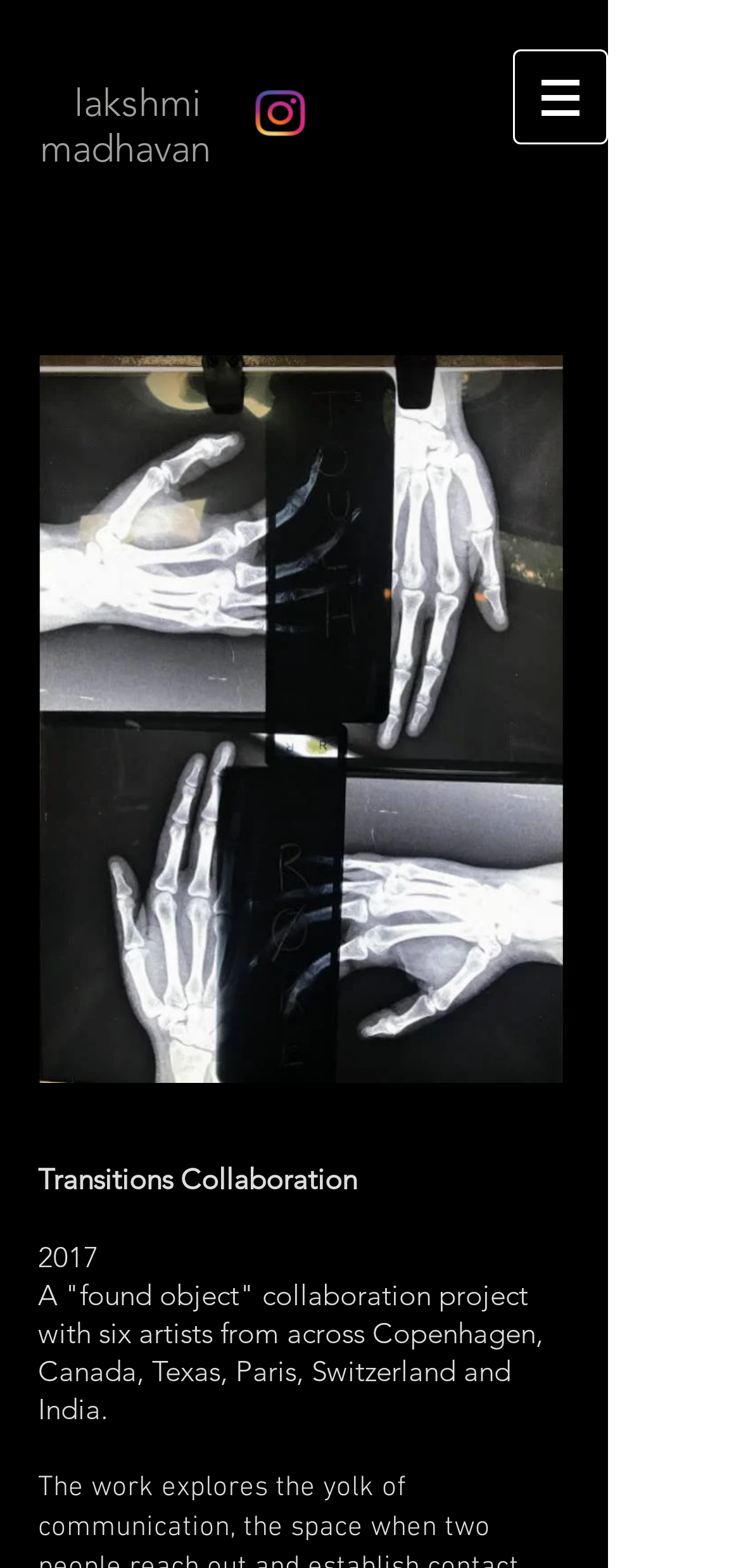Please provide a one-word or short phrase answer to the question:
What is the shape of the image in the navigation?

Rectangle